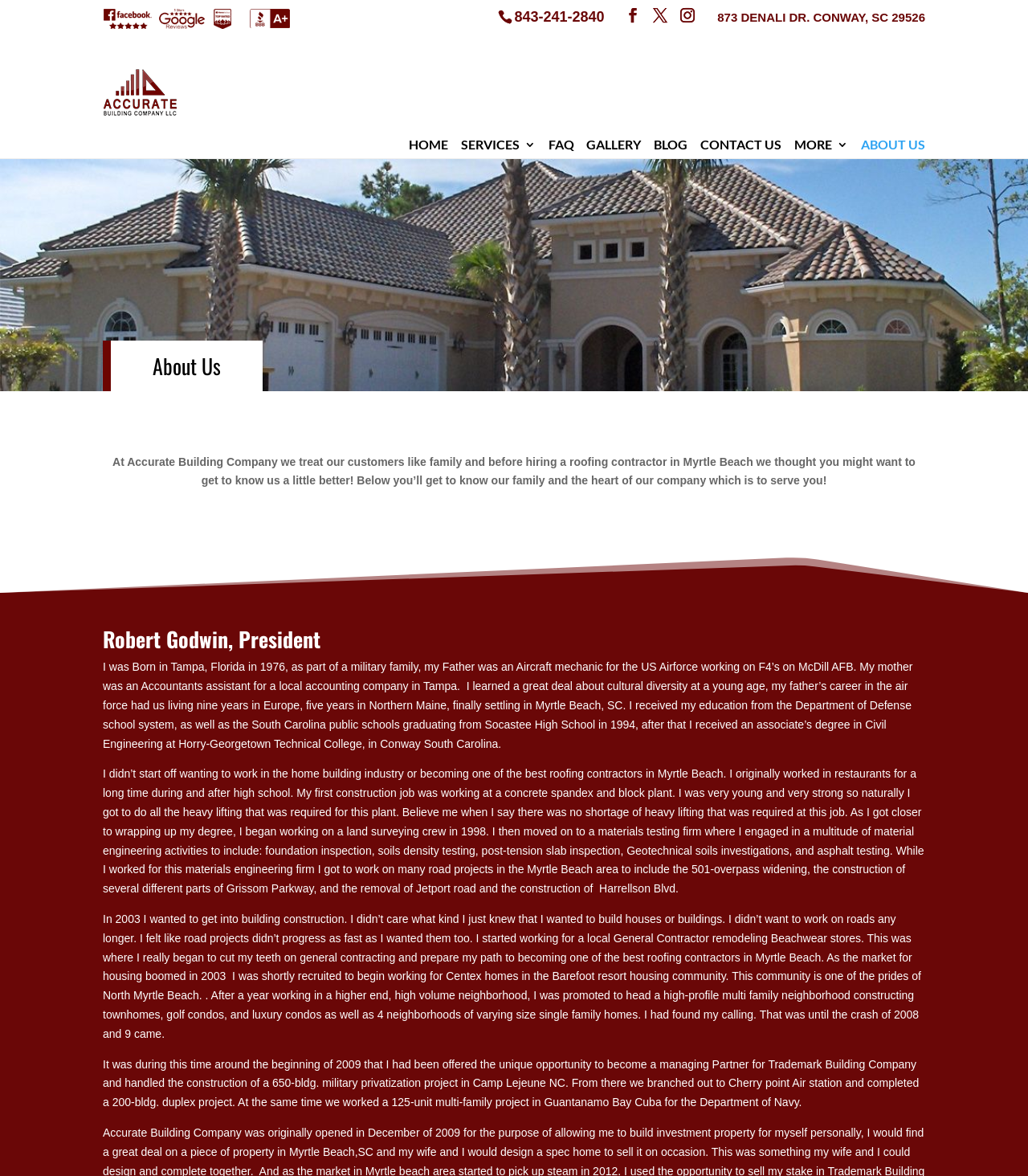Given the description "About Us", provide the bounding box coordinates of the corresponding UI element.

[0.838, 0.065, 0.9, 0.074]